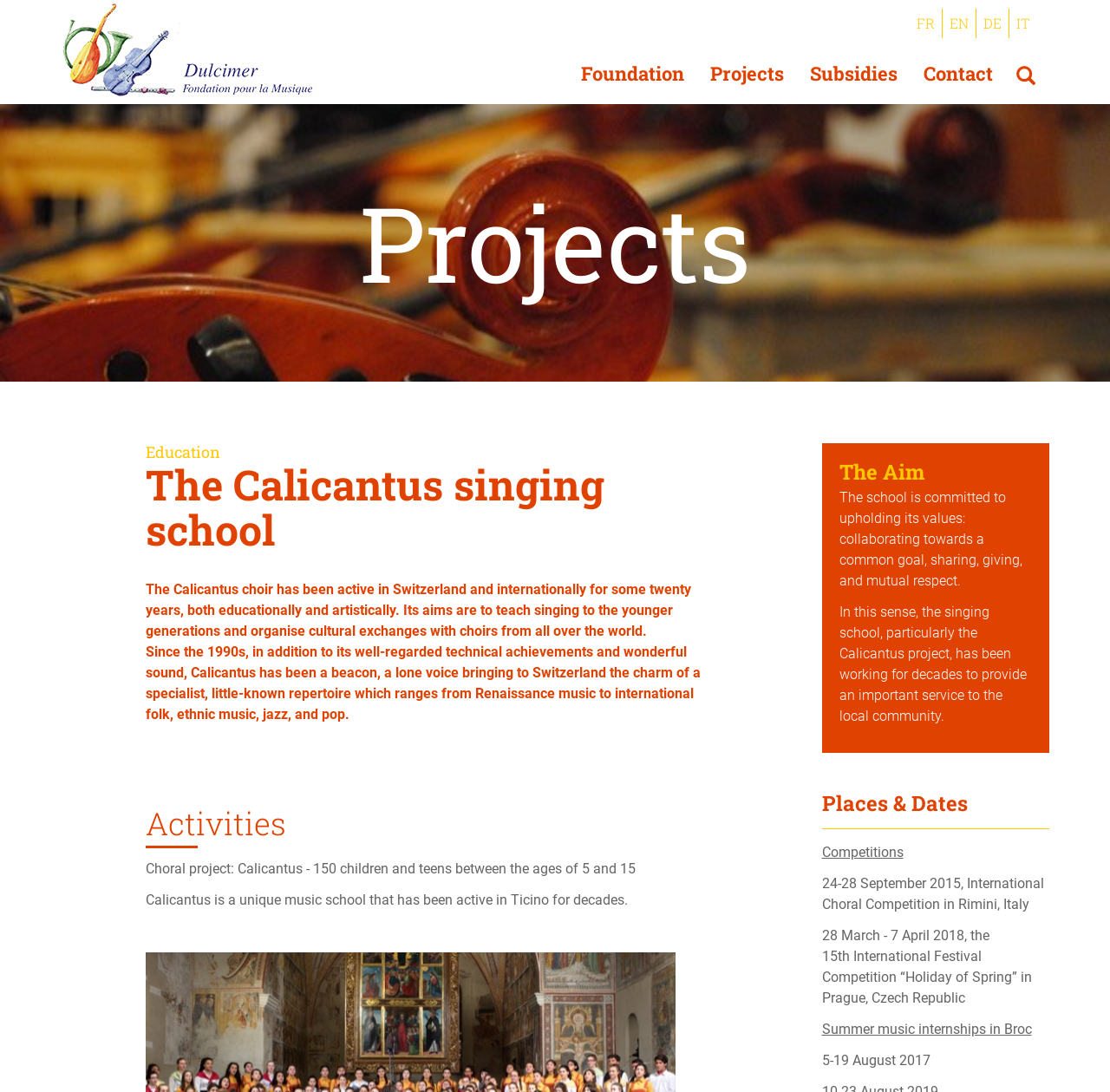Identify the bounding box coordinates for the UI element described as: "de".

[0.88, 0.008, 0.909, 0.035]